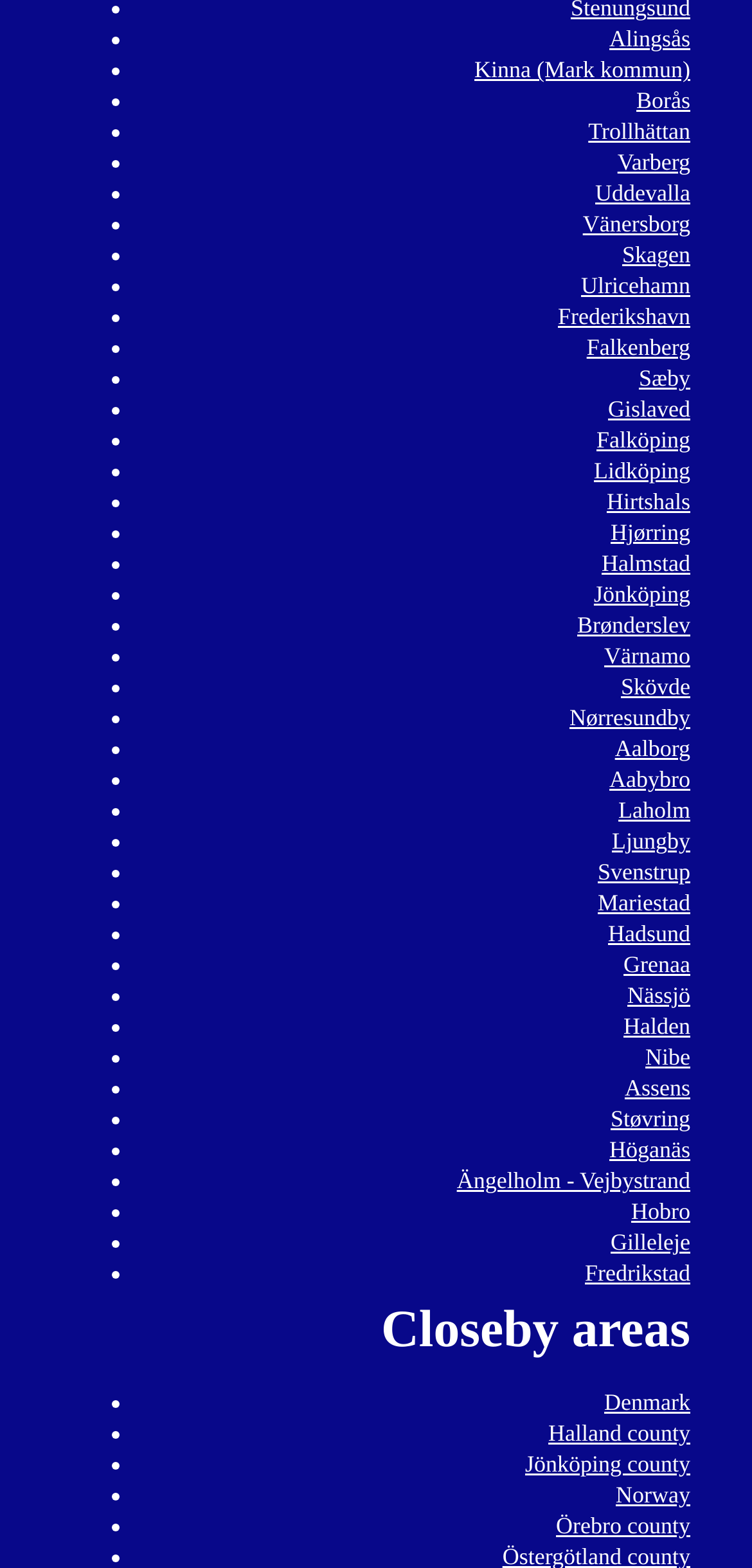Please locate the bounding box coordinates of the element that should be clicked to complete the given instruction: "Click on Alingsås".

[0.81, 0.017, 0.918, 0.034]